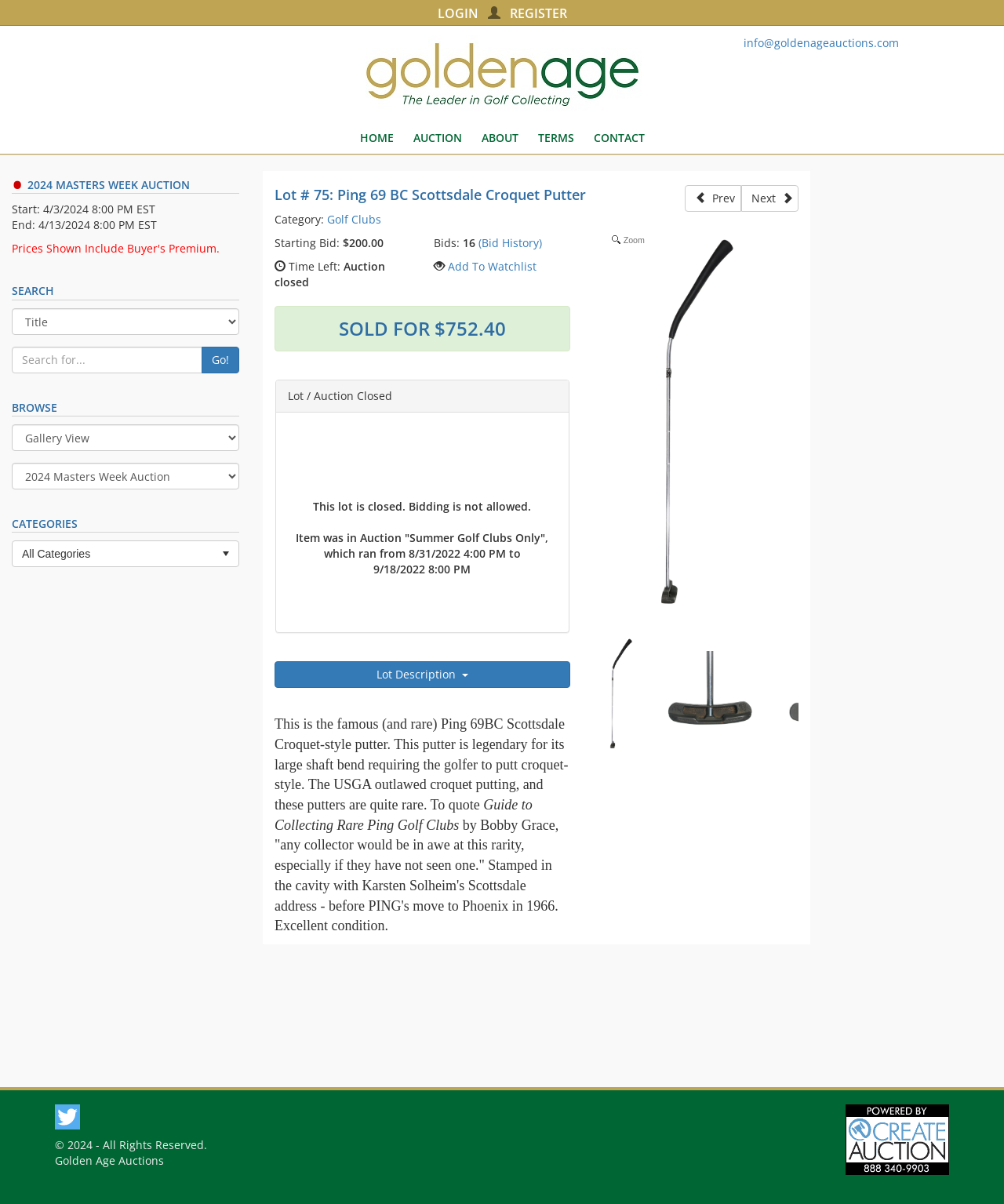Determine the bounding box coordinates in the format (top-left x, top-left y, bottom-right x, bottom-right y). Ensure all values are floating point numbers between 0 and 1. Identify the bounding box of the UI element described by: Golf Clubs

[0.326, 0.176, 0.38, 0.188]